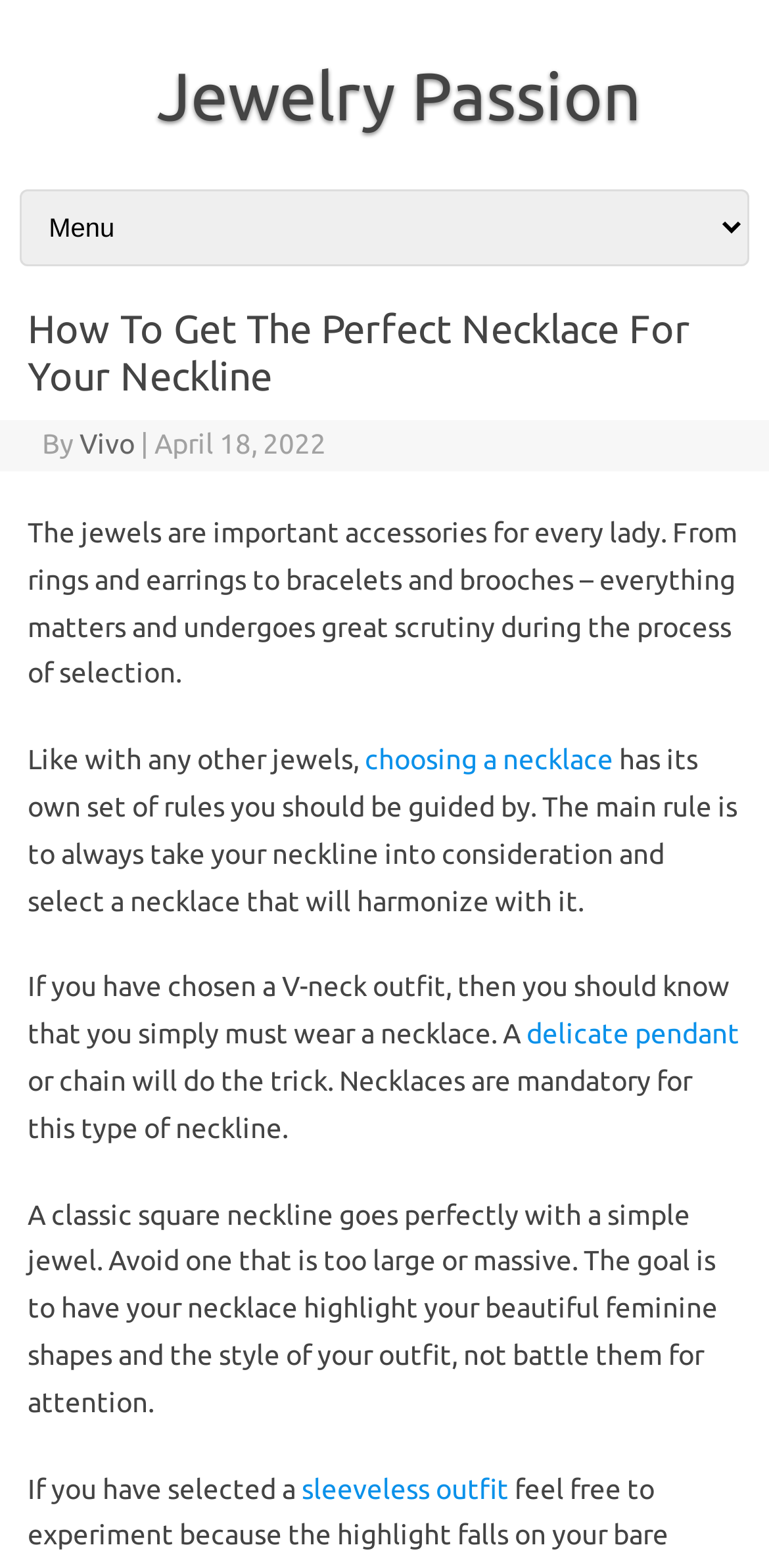What is the main rule for choosing a necklace?
Based on the screenshot, respond with a single word or phrase.

Consider the neckline